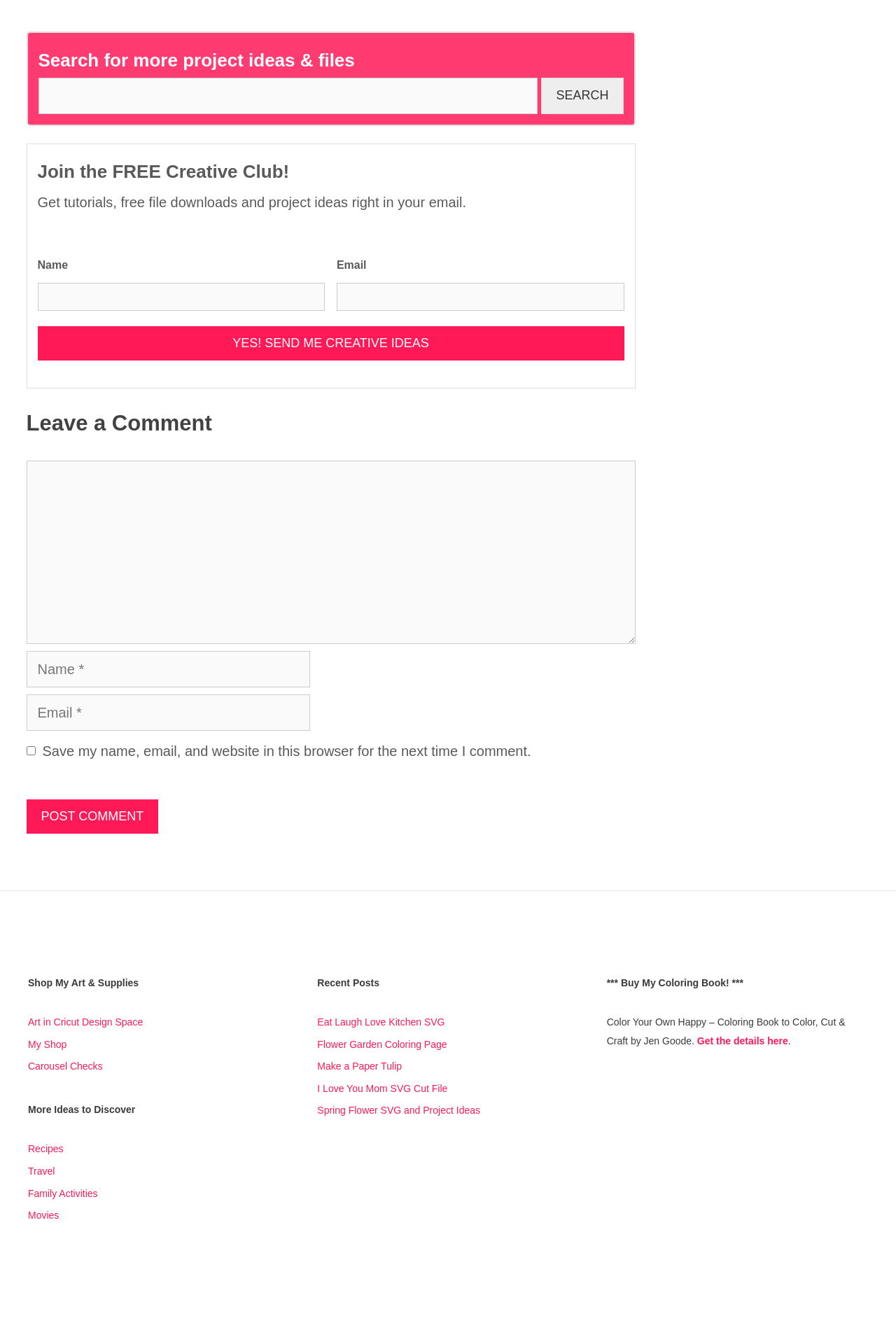Please determine the bounding box coordinates of the element's region to click for the following instruction: "Join the Creative Club".

[0.042, 0.247, 0.696, 0.273]